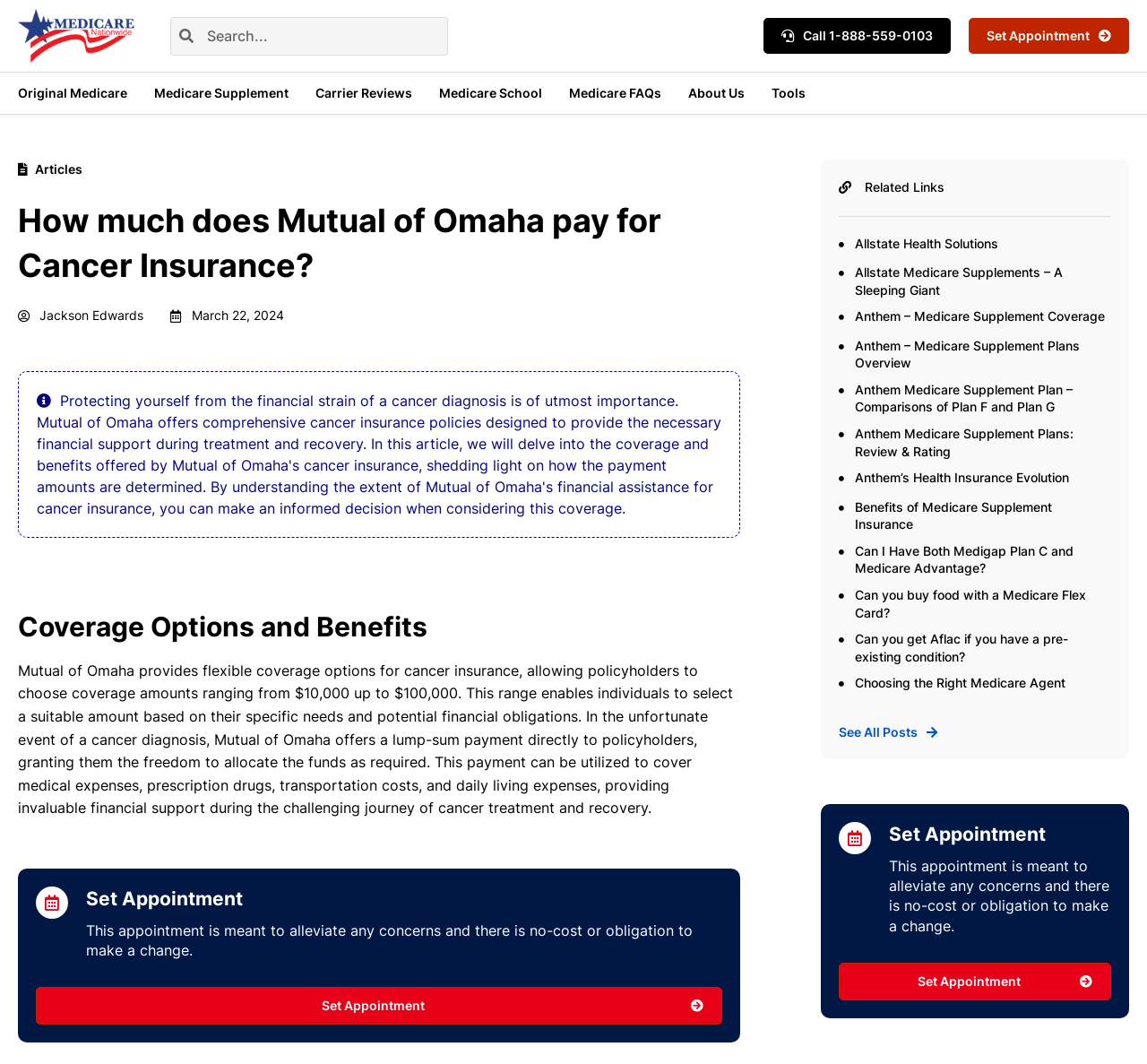Convey a detailed summary of the webpage, mentioning all key elements.

This webpage is about Mutual of Omaha's cancer insurance, providing information to help users make an informed decision. At the top left, there is a Medicare Nationwide logo, accompanied by a search bar. On the top right, there are two call-to-action links: "Call 1-888-559-0103" and "Set Appointment". 

Below the logo, there are several navigation links, including "Original Medicare", "Medicare Supplement", "Carrier Reviews", "Medicare School", and "Medicare FAQs". Further down, there is a heading that repeats the title of the webpage, followed by the author's name, "Jackson Edwards", and the date "March 22, 2024".

The main content of the webpage is divided into two sections. The first section explains the coverage options and benefits of Mutual of Omaha's cancer insurance, including the range of coverage amounts and the lump-sum payment policyholders can receive in the event of a cancer diagnosis. 

The second section is a list of related links, including articles about Allstate Health Solutions, Anthem Medicare Supplements, and the benefits of Medicare Supplement Insurance. There are also multiple "Set Appointment" links scattered throughout the webpage, allowing users to easily schedule an appointment.